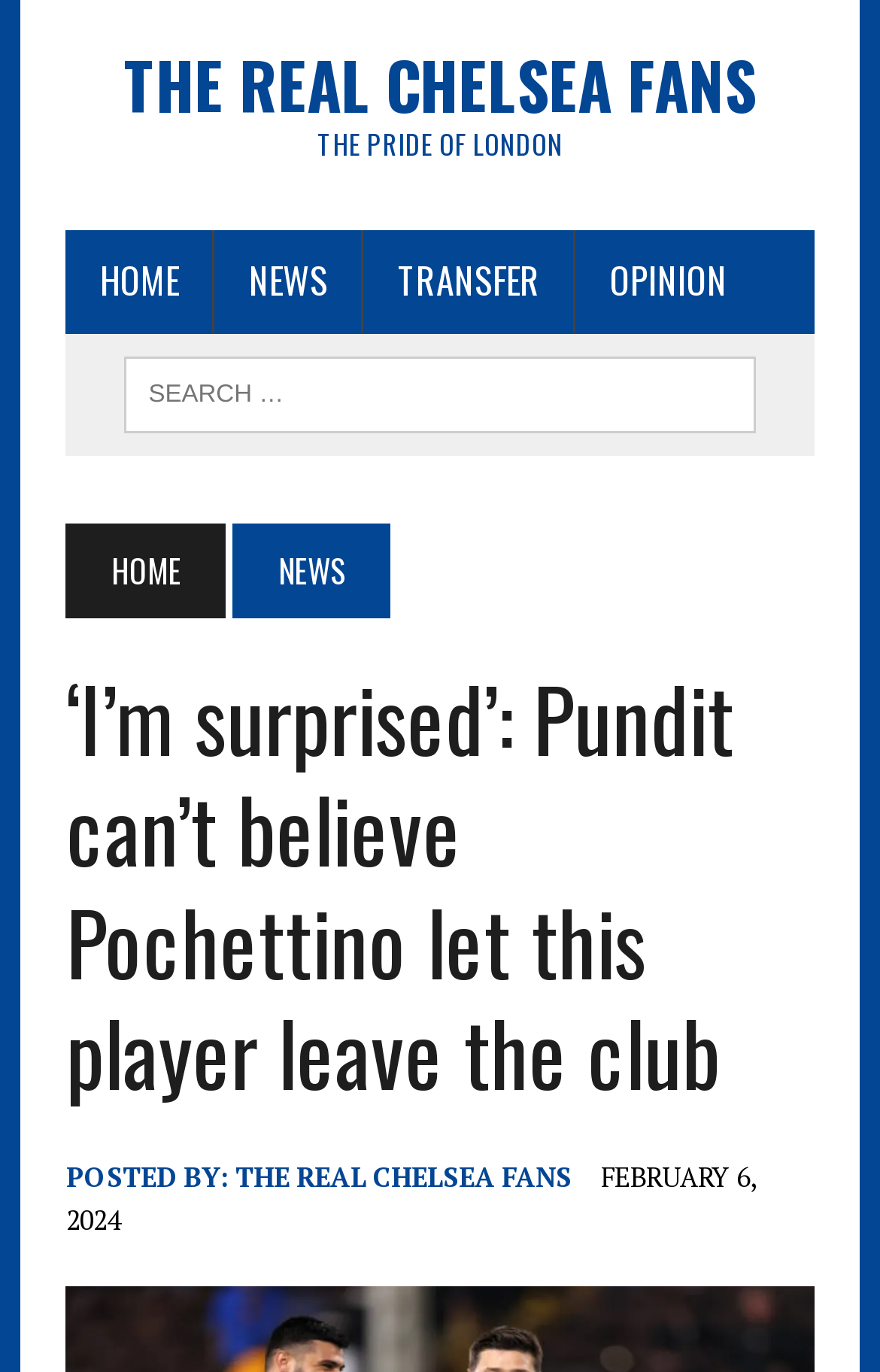Extract the bounding box coordinates for the described element: "TRANSFER". The coordinates should be represented as four float numbers between 0 and 1: [left, top, right, bottom].

[0.413, 0.168, 0.652, 0.243]